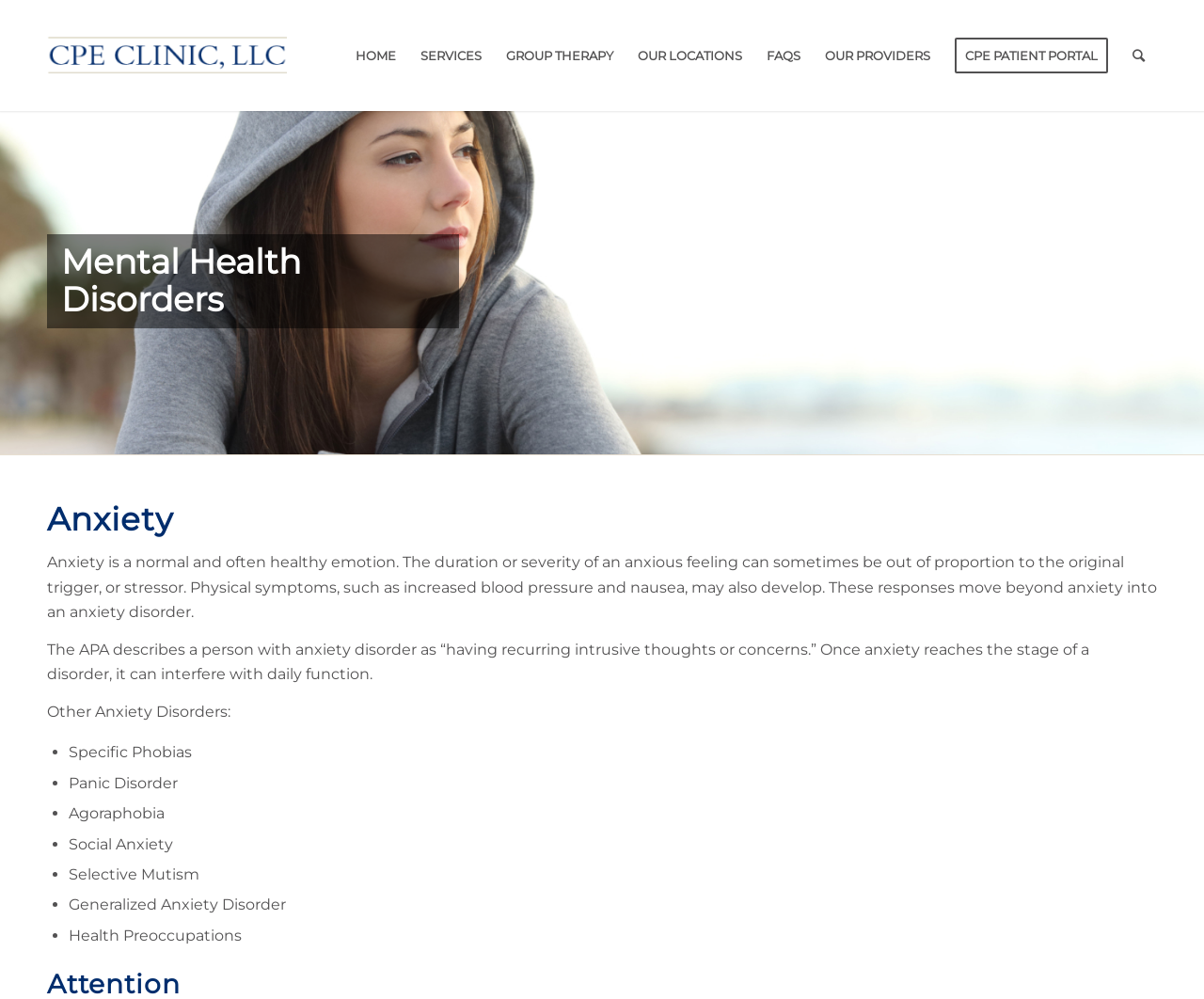Identify the bounding box for the UI element described as: "Home". Ensure the coordinates are four float numbers between 0 and 1, formatted as [left, top, right, bottom].

[0.285, 0.0, 0.339, 0.111]